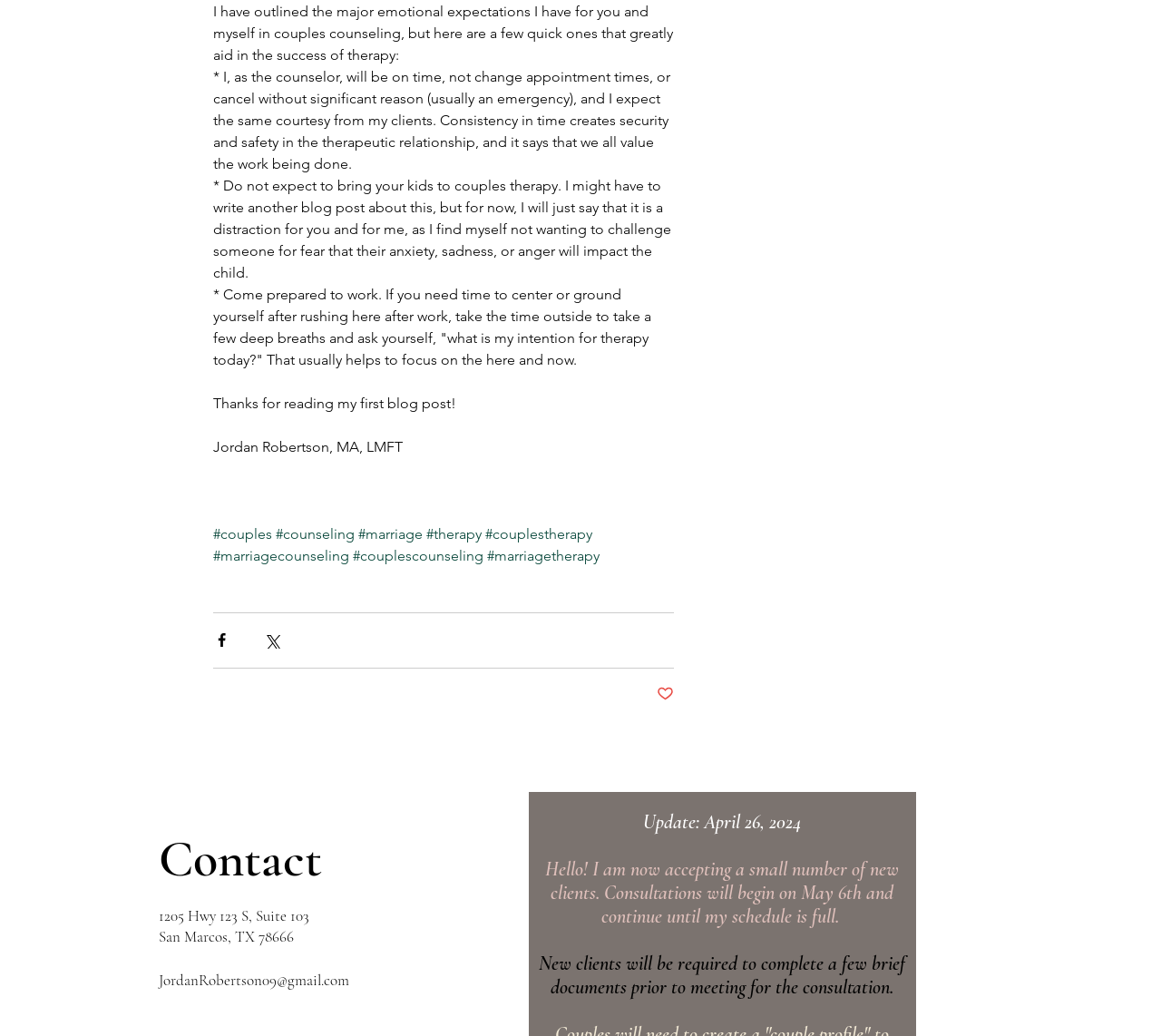Please locate the bounding box coordinates of the element that should be clicked to achieve the given instruction: "Click the 'Share via Facebook' button".

[0.184, 0.61, 0.198, 0.626]